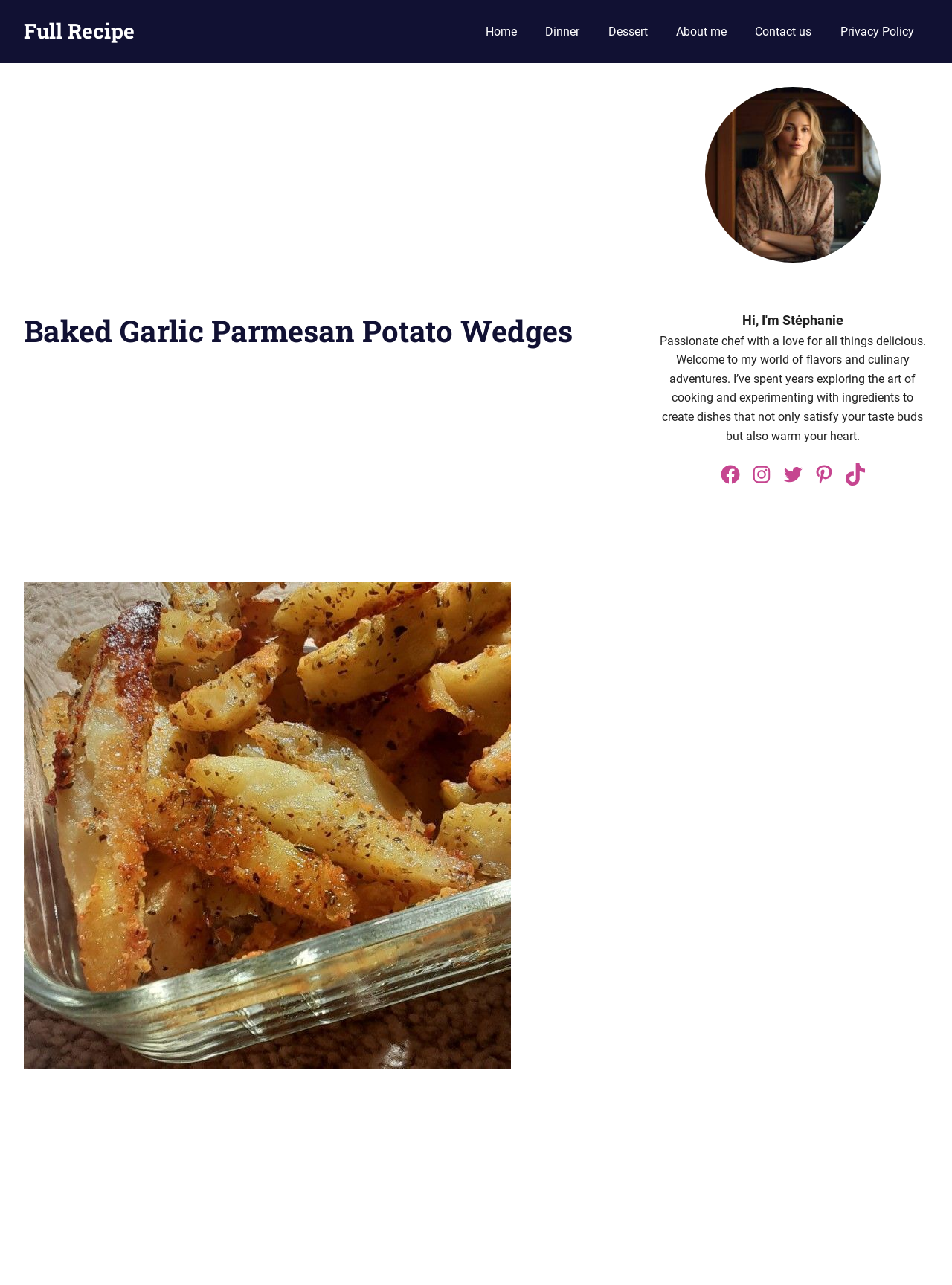Provide a short answer using a single word or phrase for the following question: 
What is the description of the author?

Passionate chef